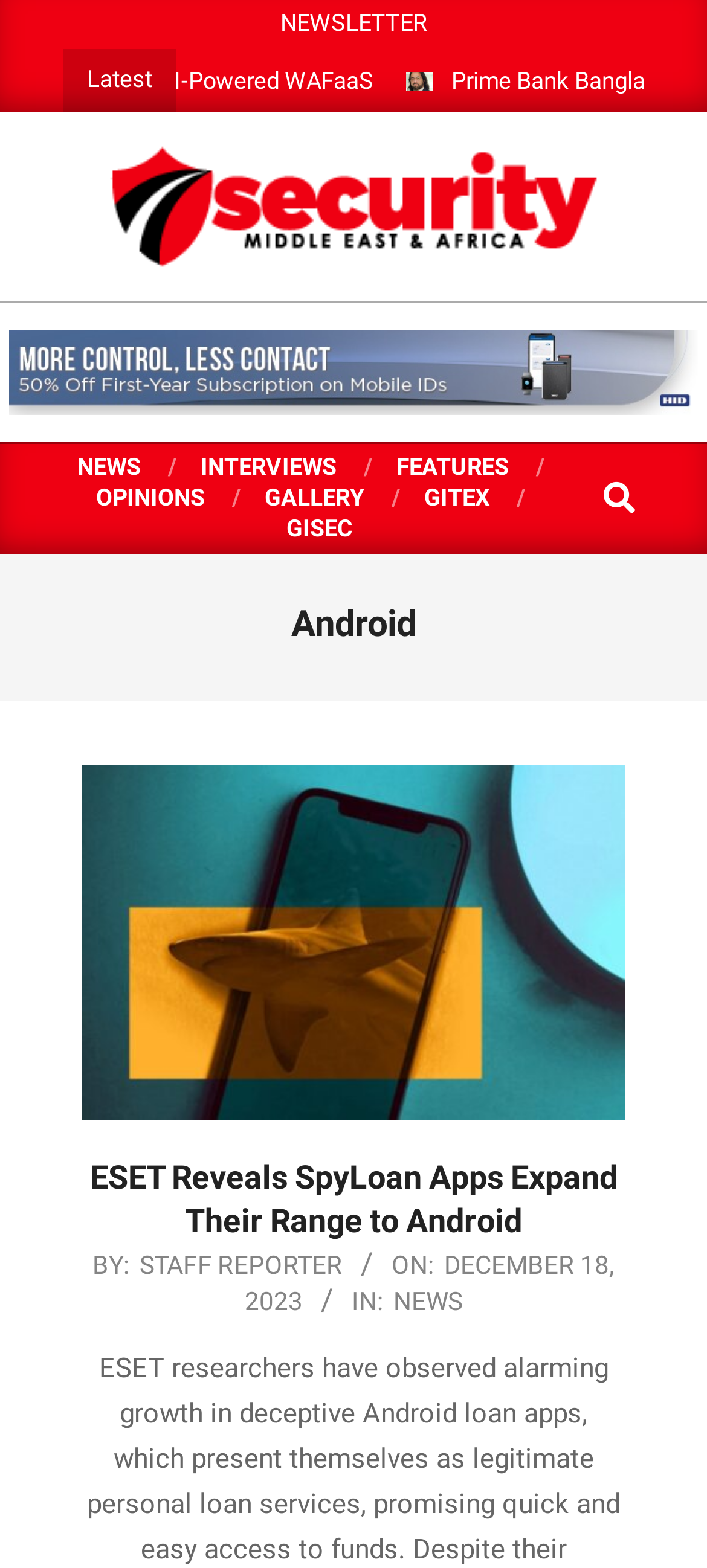Please identify the bounding box coordinates of the area I need to click to accomplish the following instruction: "Read the article about ESET Reveals SpyLoan Apps".

[0.127, 0.738, 0.873, 0.79]